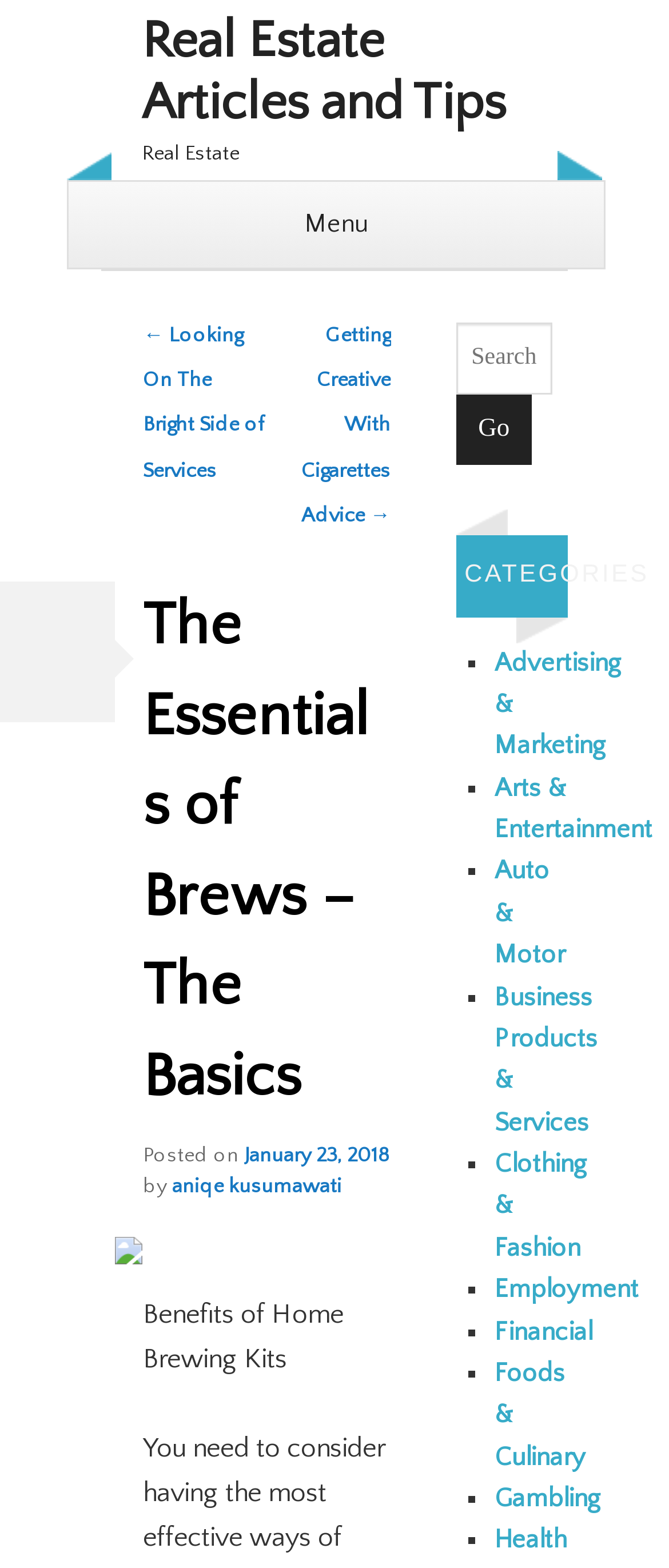Illustrate the webpage thoroughly, mentioning all important details.

The webpage is about real estate articles and tips, with a focus on "The Essentials of Brews – The Basics". At the top, there is a heading "Real Estate Articles and Tips" which is also a link. Below it, there is a heading "Real Estate" and a menu link "Menu" on the top-right corner. 

On the left side, there is a post navigation section with links to previous and next articles, "Looking On The Bright Side of Services" and "Getting Creative With Cigarettes Advice". Below it, there is a header section with the title "The Essentials of Brews – The Basics" and information about the post, including the date "January 23, 2018" and the author "aniqe kusumawati". 

On the right side, there is a search bar with a button "Go" and a list of categories, including "Advertising & Marketing", "Arts & Entertainment", "Auto & Motor", and others. Each category is marked with a list marker "■". 

In the middle of the page, there is an image and a heading "Benefits of Home Brewing Kits".